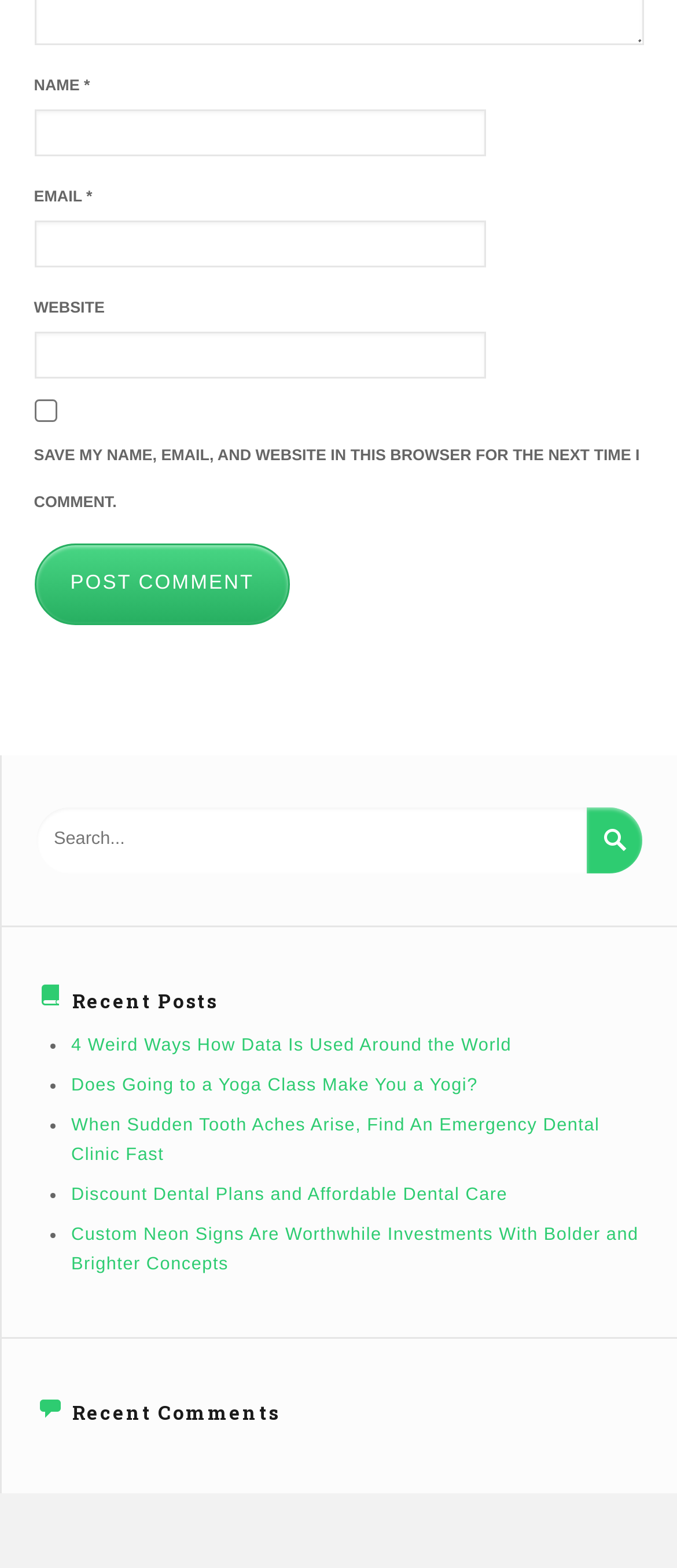What is the second recent comment section?
Using the image as a reference, answer with just one word or a short phrase.

Recent Comments